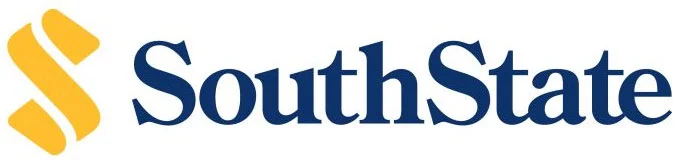Generate a detailed explanation of the scene depicted in the image.

The image features the logo of South State Bank, prominently displaying the name "SouthState" in a clean and modern font. The logo is characterized by a bold blue color for the text, creating a strong visual identity, paired with a noticeable golden-yellow swirl emblem that elegantly represents the brand. This logo is part of the bank's communication regarding their holiday hours, signaling their commitment to providing essential banking services and information to customers during the holiday season.